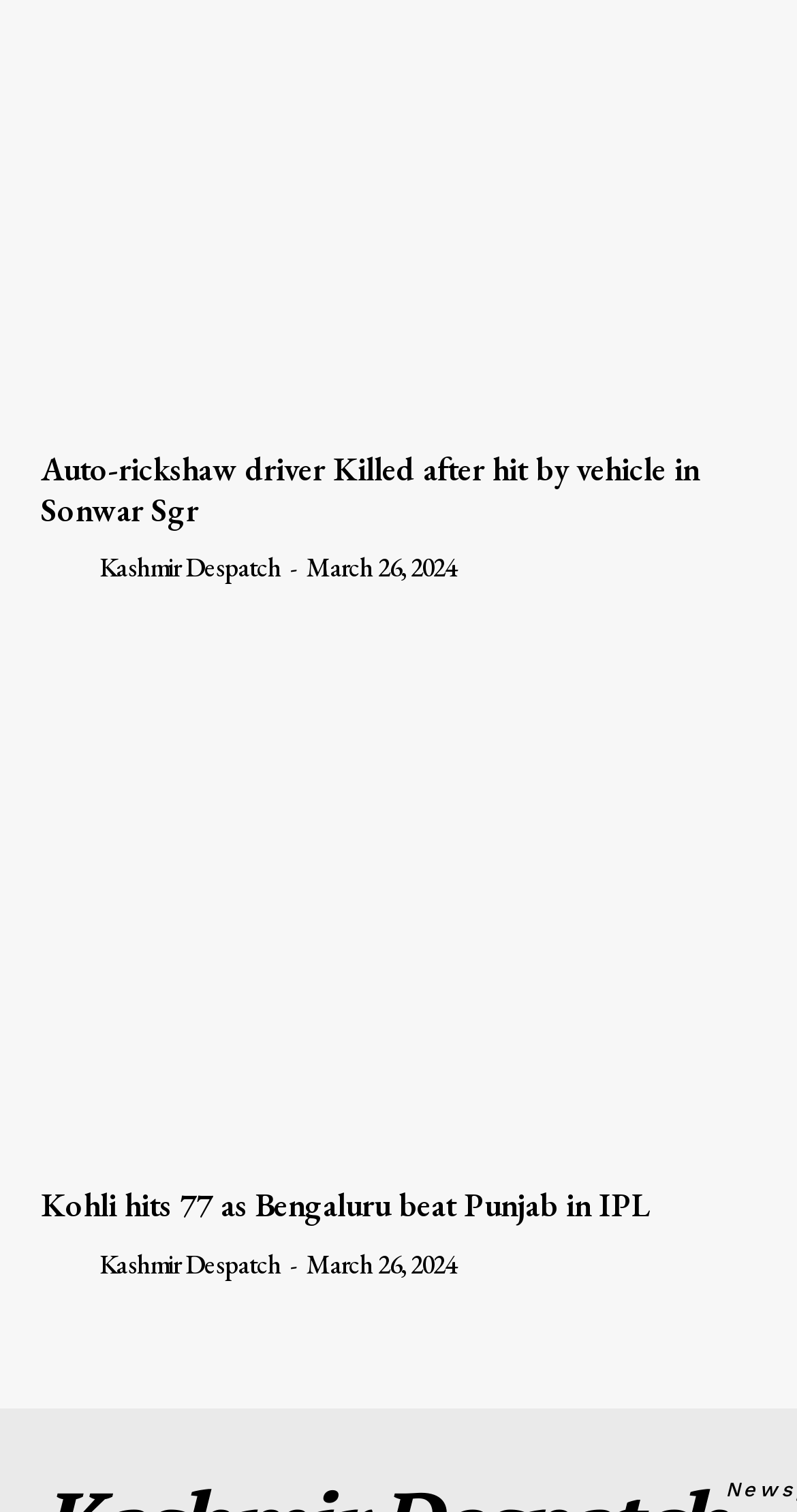Can you give a detailed response to the following question using the information from the image? What is the topic of the second news article?

The second news article has a heading 'Kohli hits 77 as Bengaluru beat Punjab in IPL', which suggests that the topic of the article is about Kohli's performance in an IPL match.